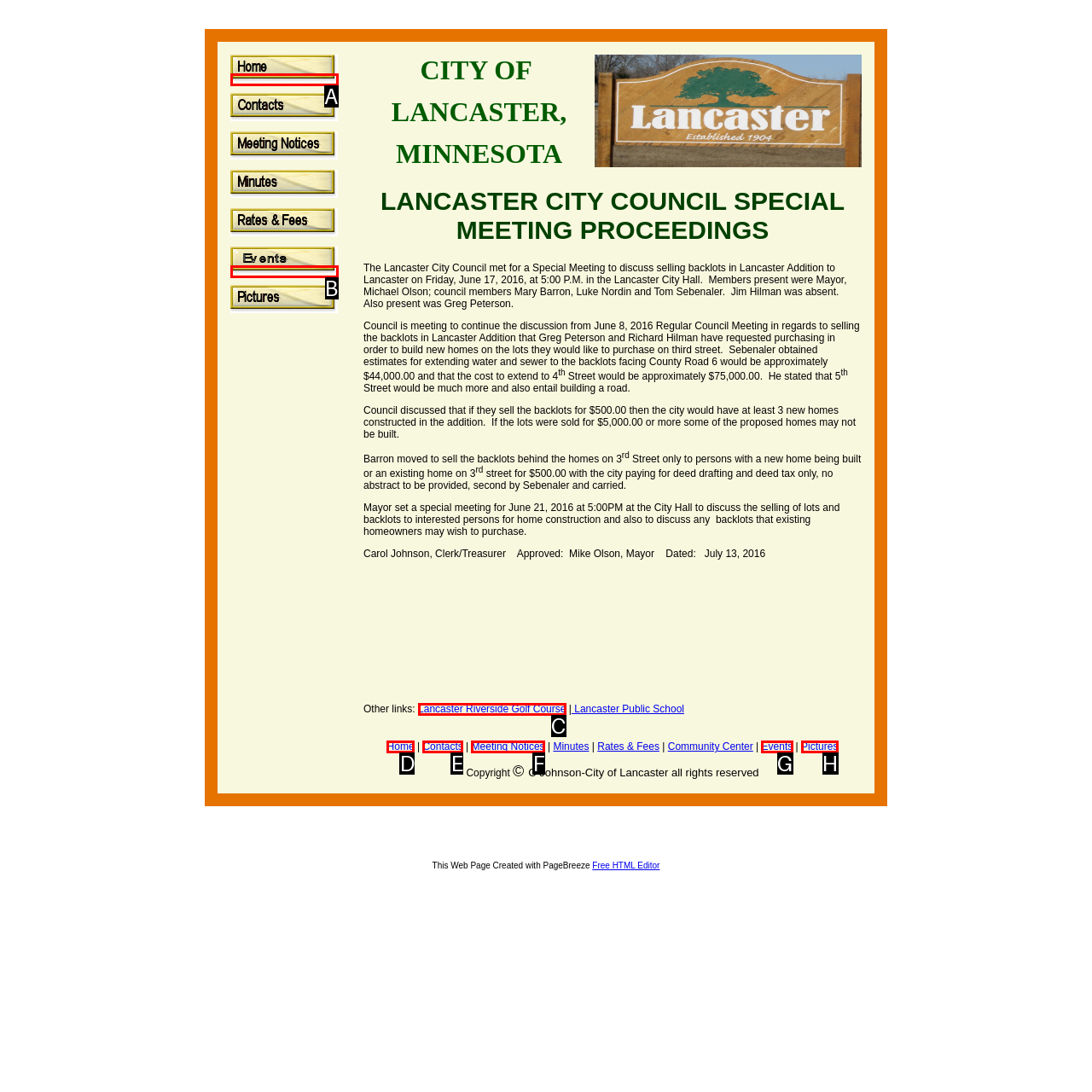Select the letter that aligns with the description: Pictures. Answer with the letter of the selected option directly.

H